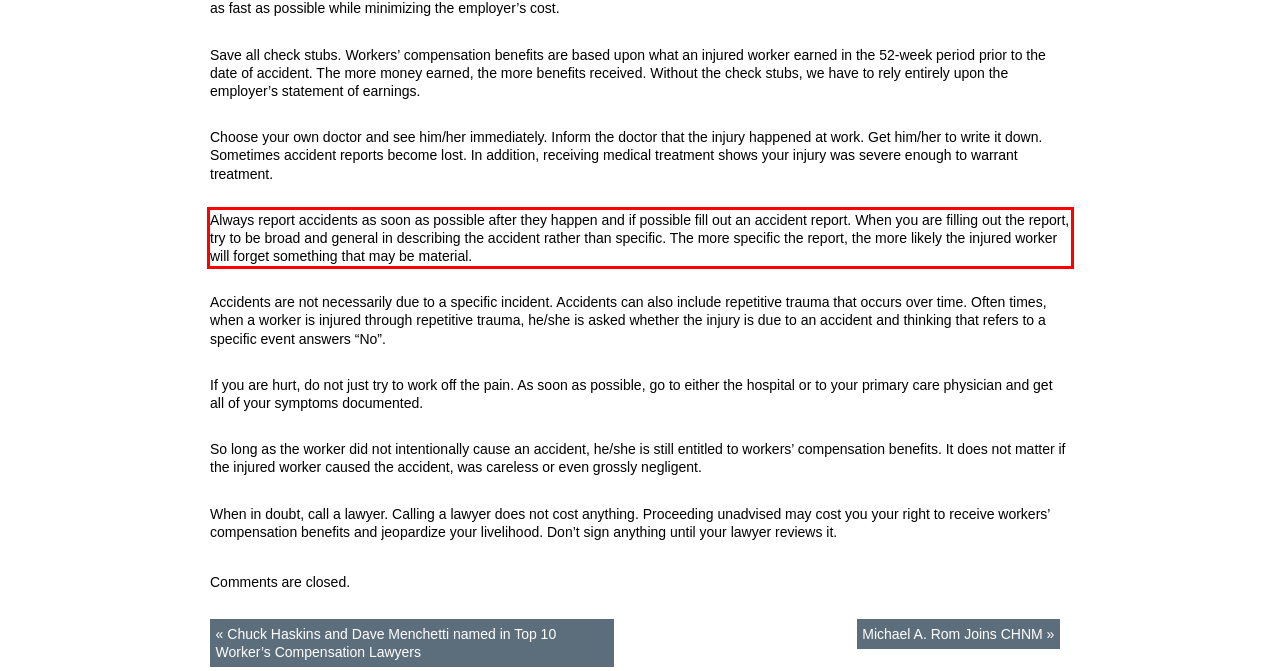Please identify and extract the text from the UI element that is surrounded by a red bounding box in the provided webpage screenshot.

Always report accidents as soon as possible after they happen and if possible fill out an accident report. When you are filling out the report, try to be broad and general in describing the accident rather than specific. The more specific the report, the more likely the injured worker will forget something that may be material.